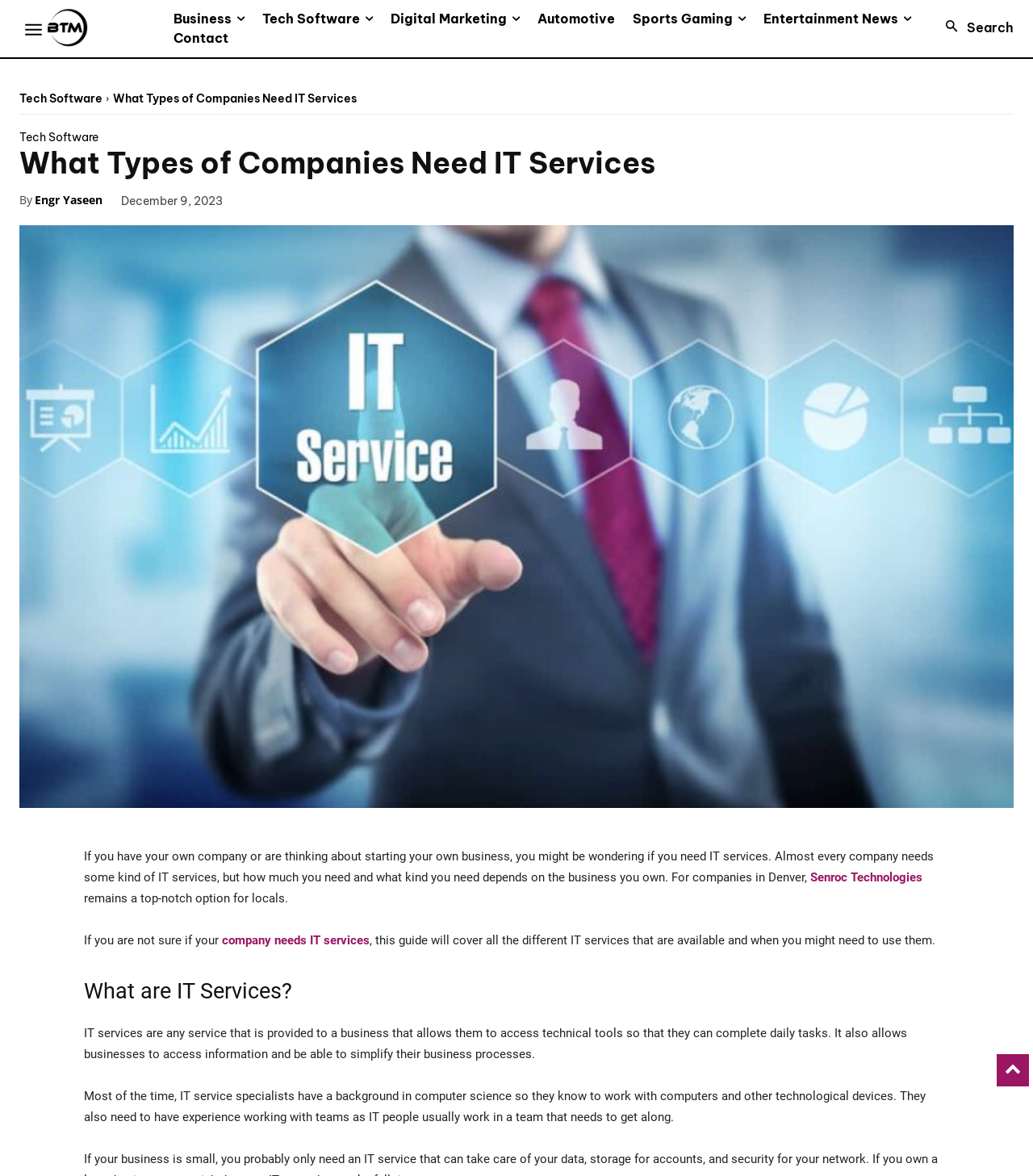Give a detailed explanation of the elements present on the webpage.

The webpage appears to be a blog post or article discussing the importance of IT services for businesses. At the top of the page, there is a logo and a navigation menu with links to various categories, including Business, Tech Software, Digital Marketing, Automotive, Sports Gaming, Entertainment News, and Contact.

Below the navigation menu, there is a search button on the right side. On the left side, there is a heading that reads "What Types of Companies Need IT Services" followed by a subheading with the author's name, Engr Yaseen, and the date of publication, December 9, 2023. There are also social media links below the subheading.

The main content of the page starts with a paragraph that explains the need for IT services in businesses. The text is accompanied by a large image that spans the width of the page. The image is likely a background image or a graphic related to the topic.

The article is divided into sections, with headings that include "What are IT Services?" The sections are separated by a significant amount of space, making it easy to read and understand. The text is written in a clear and concise manner, with links to relevant terms and phrases.

There are no images or graphics within the main content of the page, except for the background image. The focus is on the text, which provides valuable information and insights about IT services for businesses. Overall, the webpage is well-organized and easy to navigate, with a clear structure and concise language.